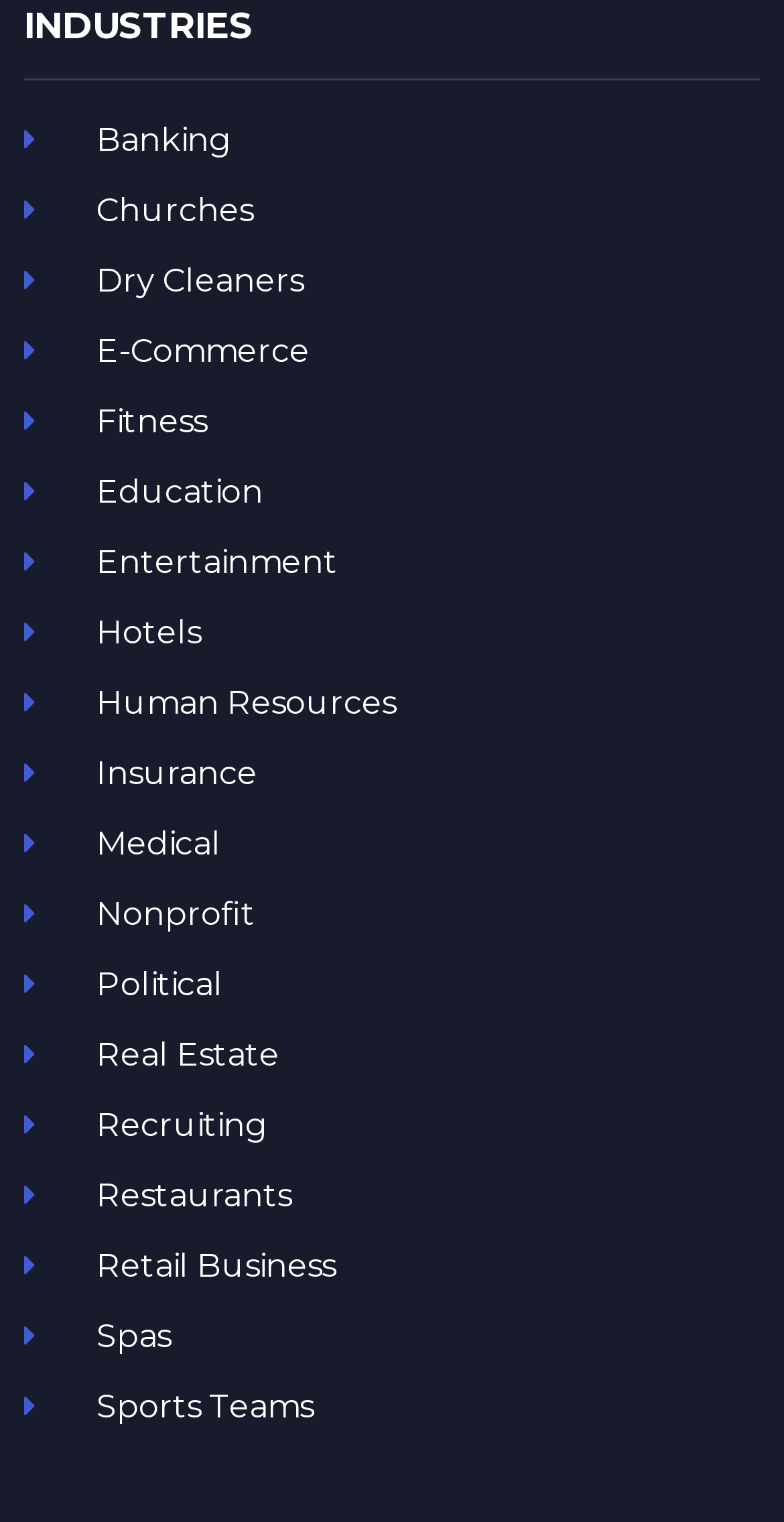Identify the bounding box coordinates of the element to click to follow this instruction: 'Go to Real Estate'. Ensure the coordinates are four float values between 0 and 1, provided as [left, top, right, bottom].

[0.031, 0.67, 0.969, 0.716]